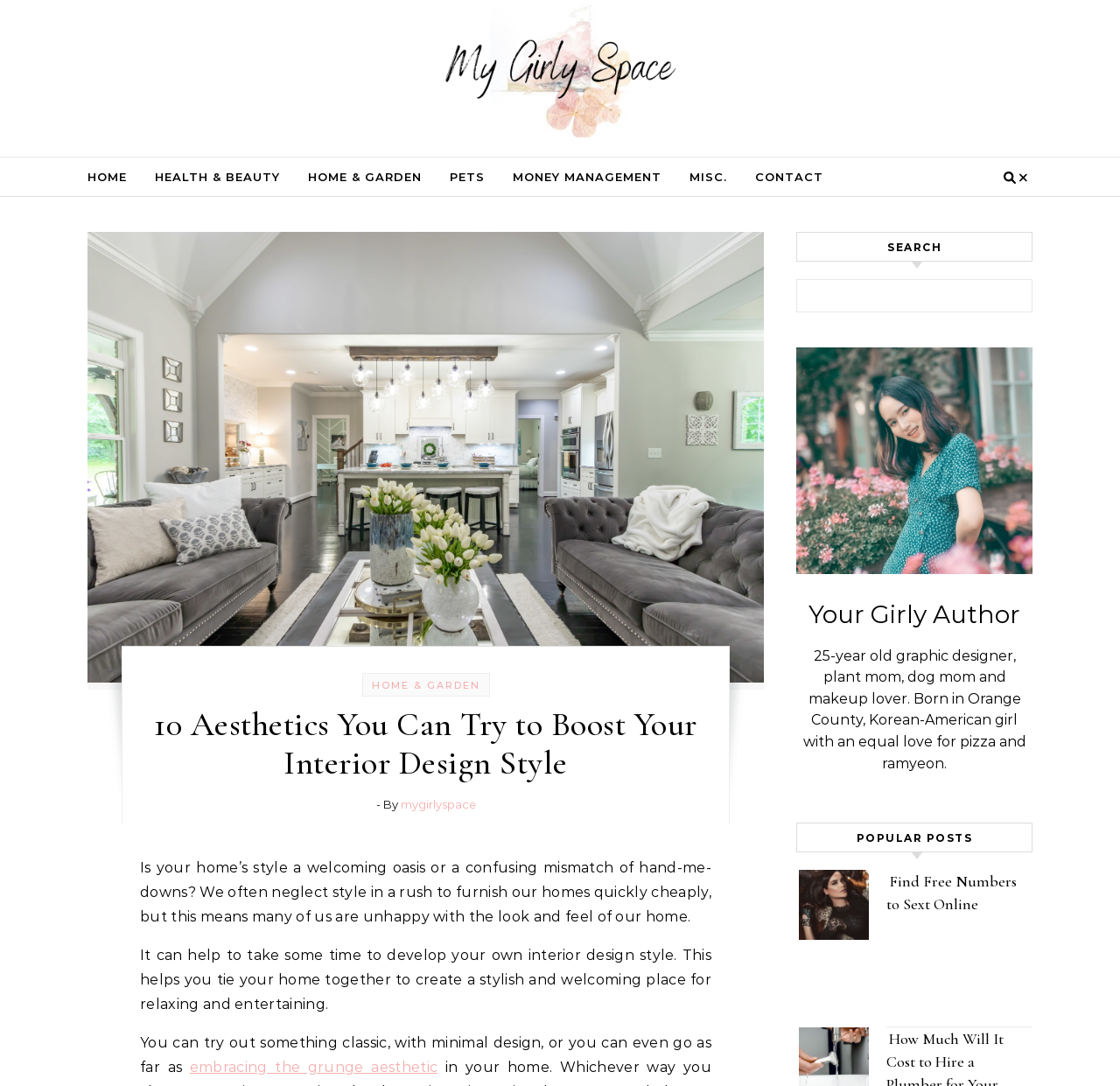Given the description of a UI element: "Add to wishlist", identify the bounding box coordinates of the matching element in the webpage screenshot.

None